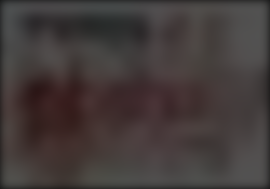Please provide a detailed answer to the question below by examining the image:
What is the purpose of the image?

The image serves as a visual aid to engage the audience with educational content related to mental health, specifically to help understand phobias better and identify and manage these conditions.